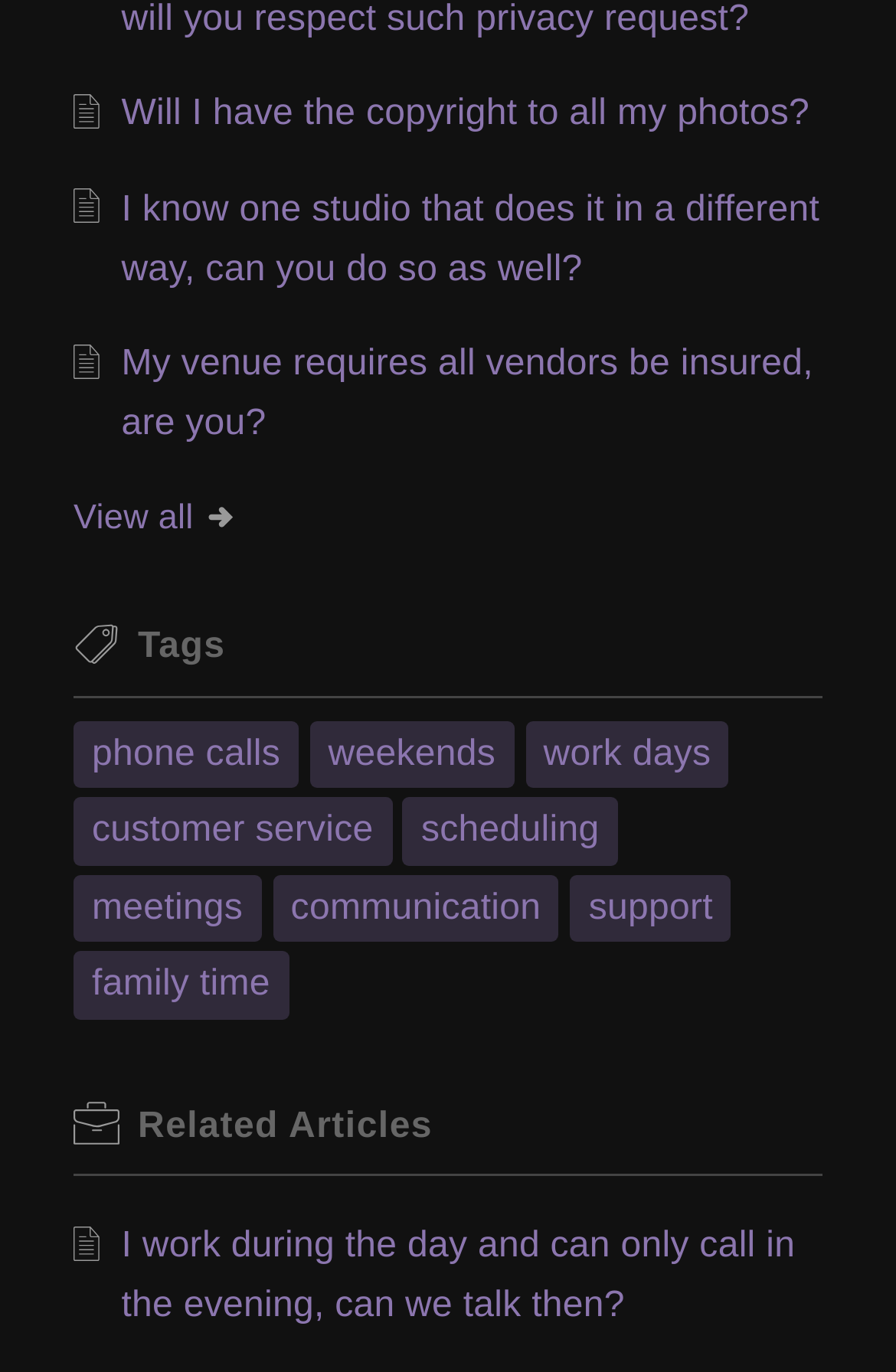Please locate the UI element described by "work days" and provide its bounding box coordinates.

[0.606, 0.528, 0.793, 0.571]